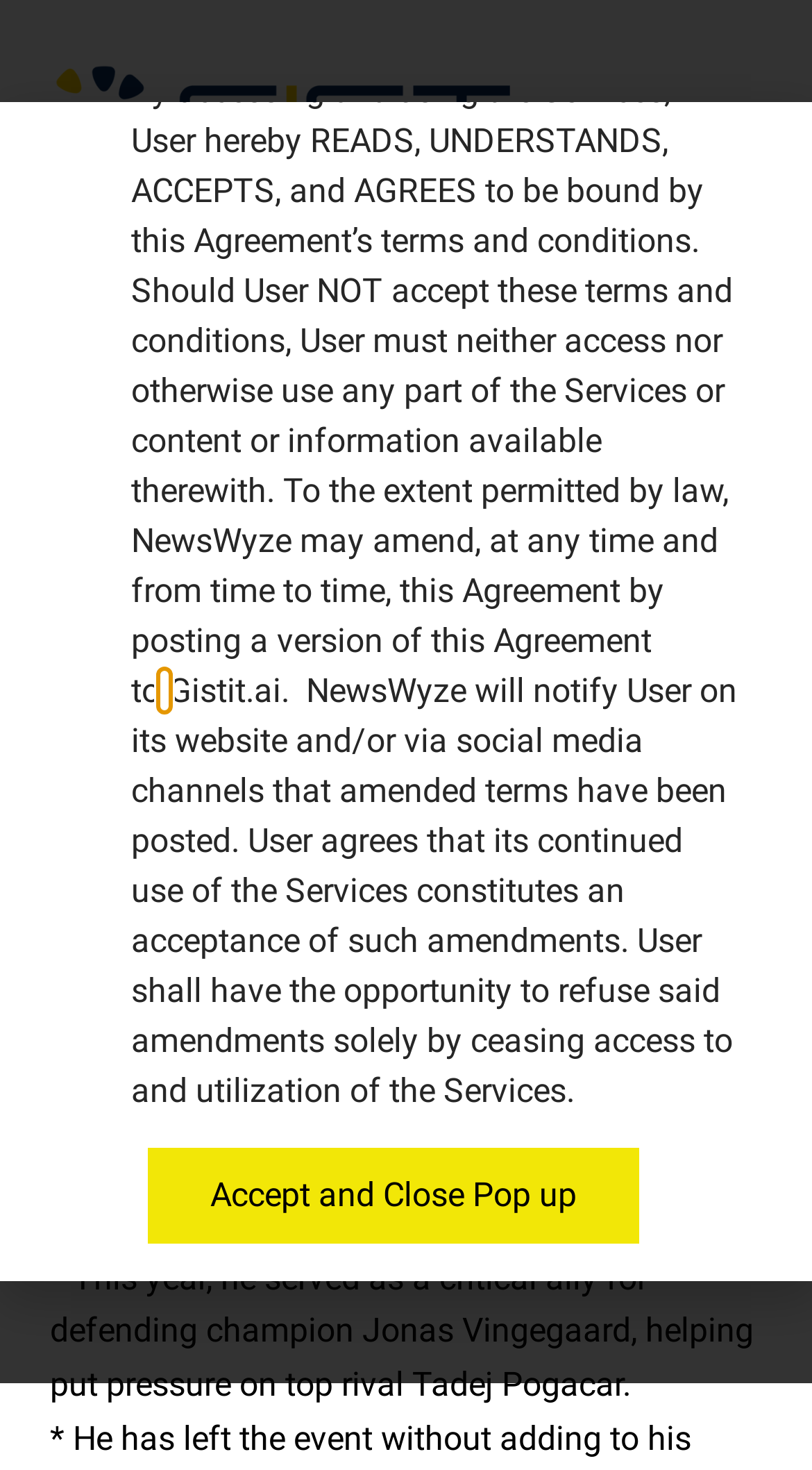Identify the bounding box coordinates for the UI element mentioned here: "Accept and Close Pop up". Provide the coordinates as four float values between 0 and 1, i.e., [left, top, right, bottom].

[0.182, 0.781, 0.788, 0.846]